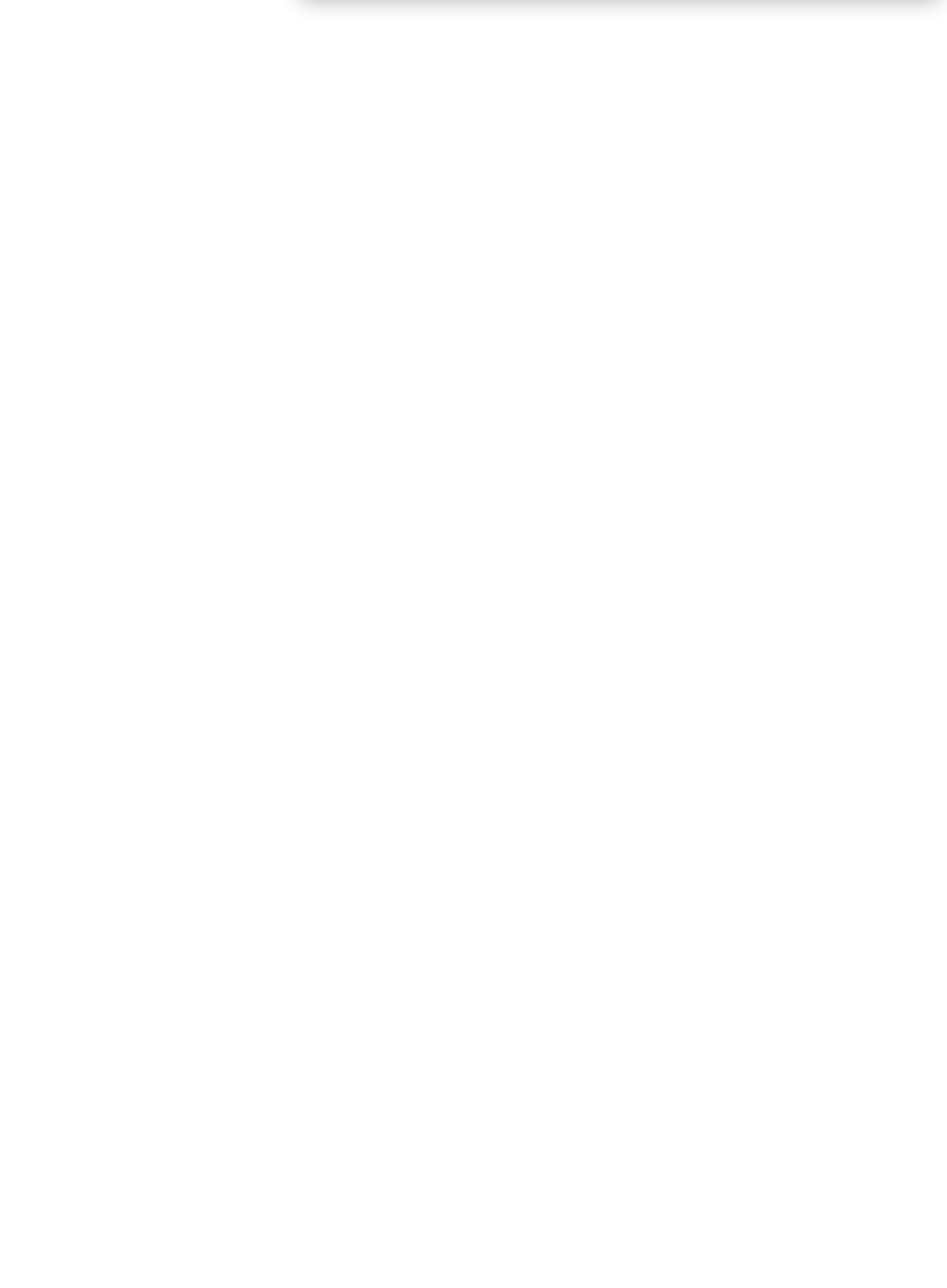Please determine the bounding box coordinates of the area that needs to be clicked to complete this task: 'Enter email address in the textbox'. The coordinates must be four float numbers between 0 and 1, formatted as [left, top, right, bottom].

[0.355, 0.86, 0.645, 0.887]